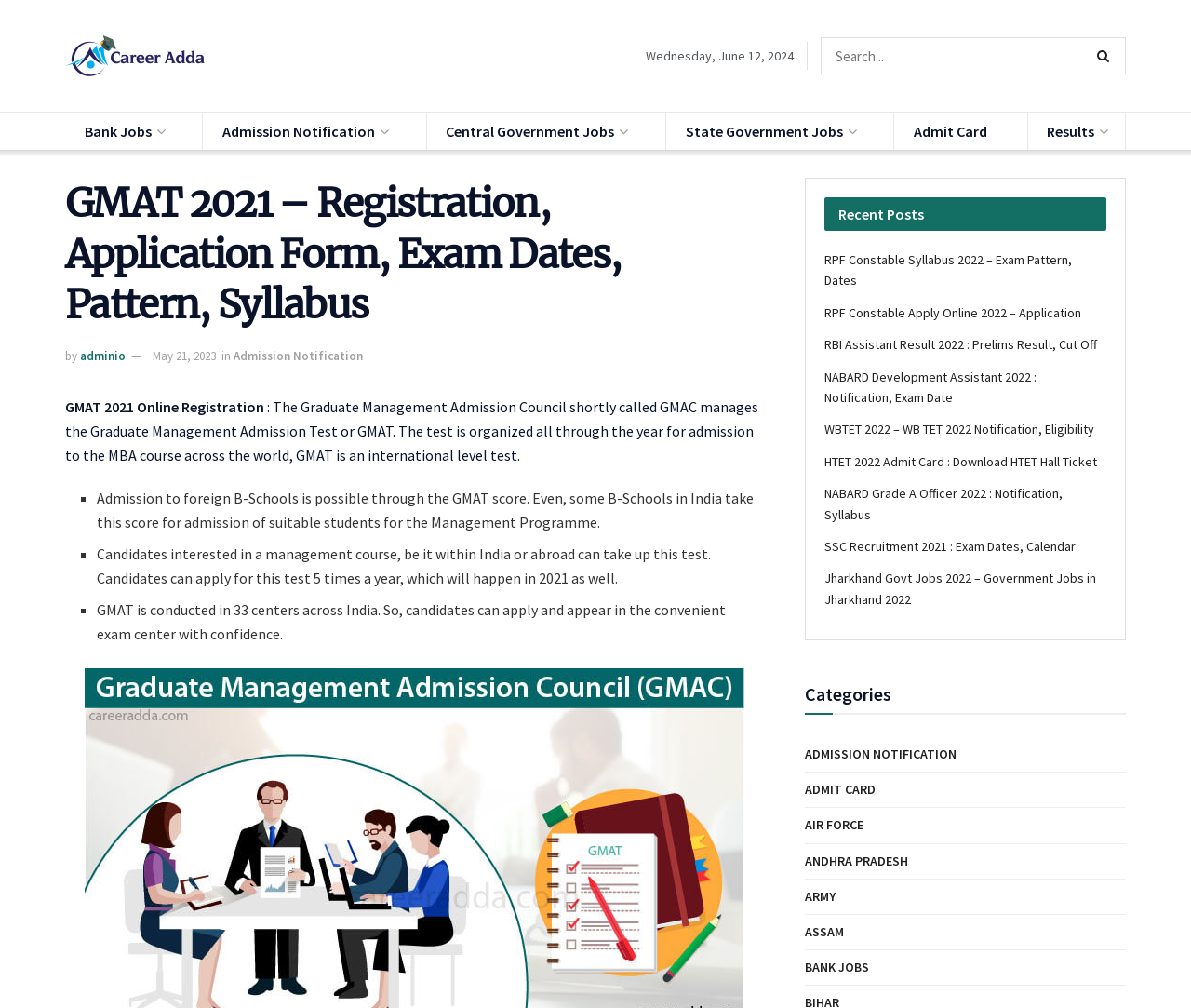Determine the bounding box coordinates (top-left x, top-left y, bottom-right x, bottom-right y) of the UI element described in the following text: Bank Jobs

[0.055, 0.112, 0.153, 0.149]